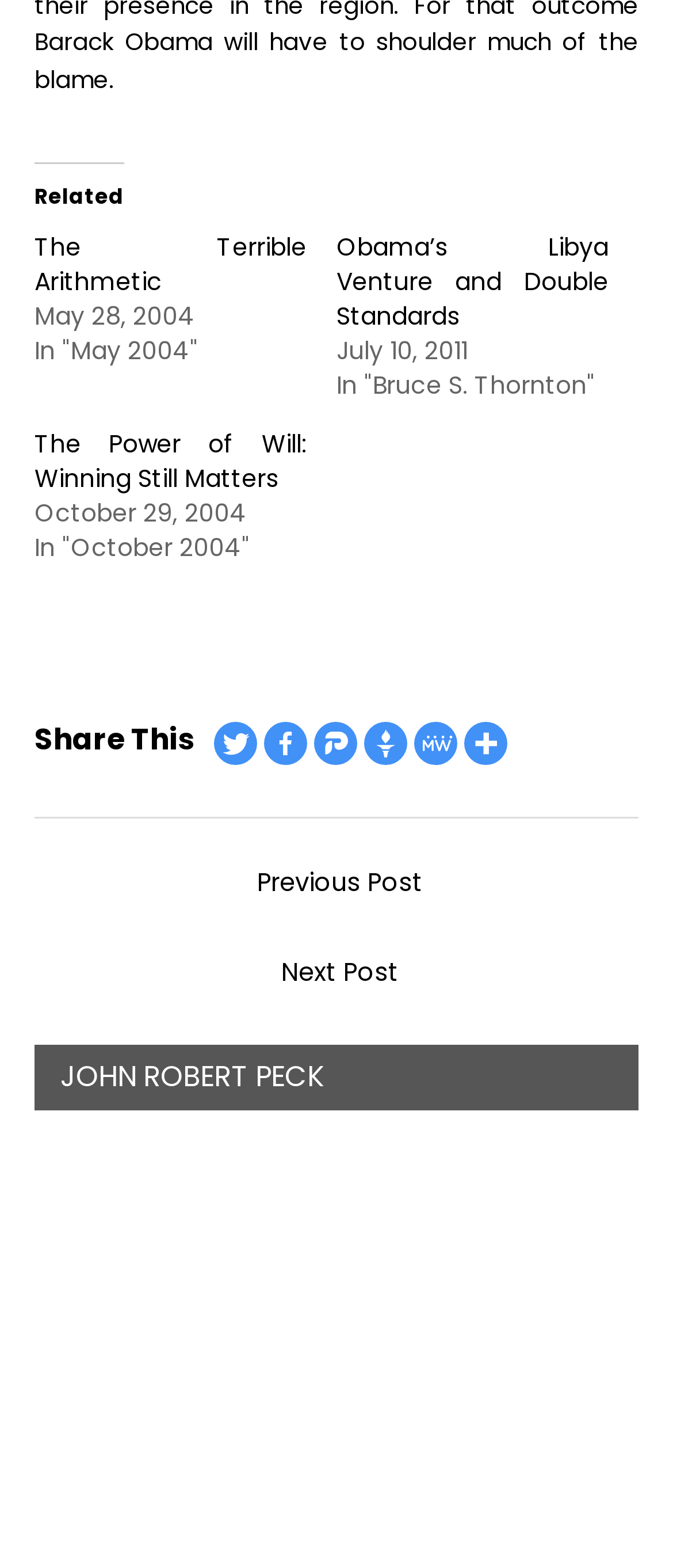What is the date of the second related post?
Using the image as a reference, answer the question in detail.

The second related post has a time element with the text 'July 10, 2011', which indicates the date of the post.